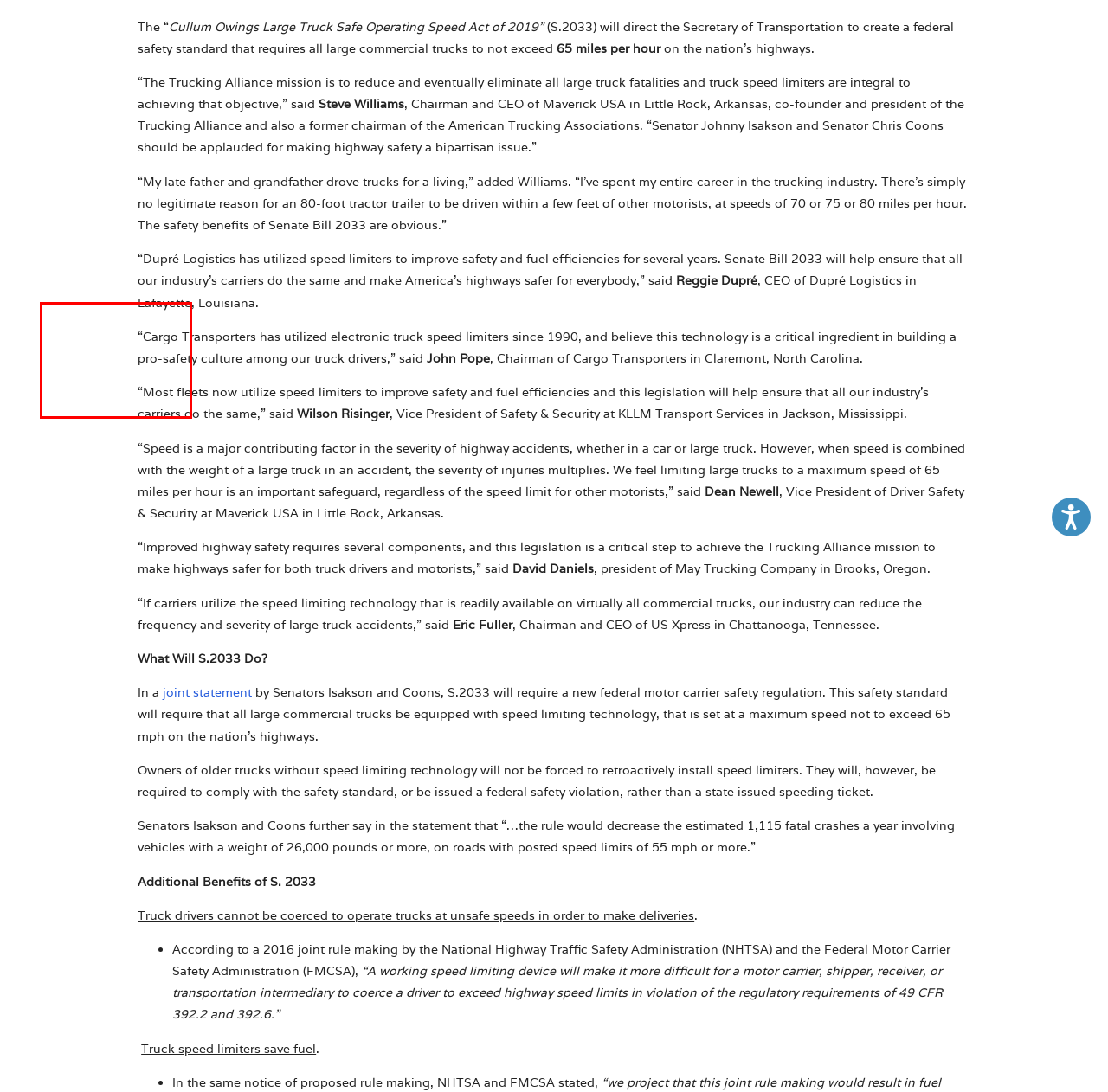Examine the webpage screenshot and identify the UI element enclosed in the red bounding box. Pick the webpage description that most accurately matches the new webpage after clicking the selected element. Here are the candidates:
A. Trucking & Transportation Industry - The Trucking Alliance
B. Trucking Agency News & Updates - The Trucking Alliance
C. Contact - Truck Driver Safety & Security - The Trucking Alliance
D. Home - NDASA
E. The Alliance for Truck Driver Safety & Security - The Trucking Alliance
F. About The Alliance for Truck Driver Safety & Security - The Trucking Alliance
G. CVSA – Commercial Vehicle Safety Alliance
H. Accessibility - The Trucking Alliance

G